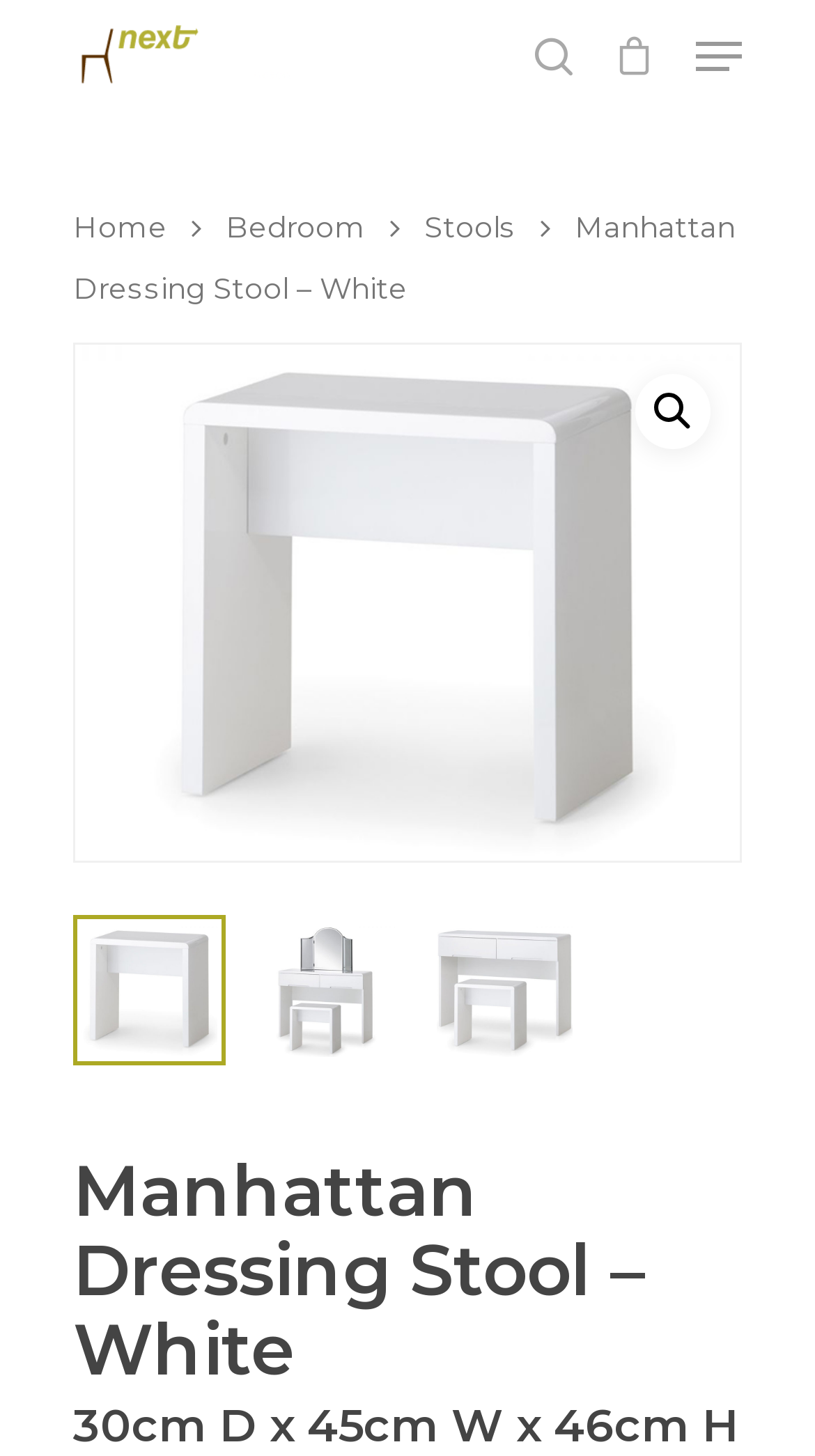Could you provide the bounding box coordinates for the portion of the screen to click to complete this instruction: "Click the 'Main Menu' button"?

None